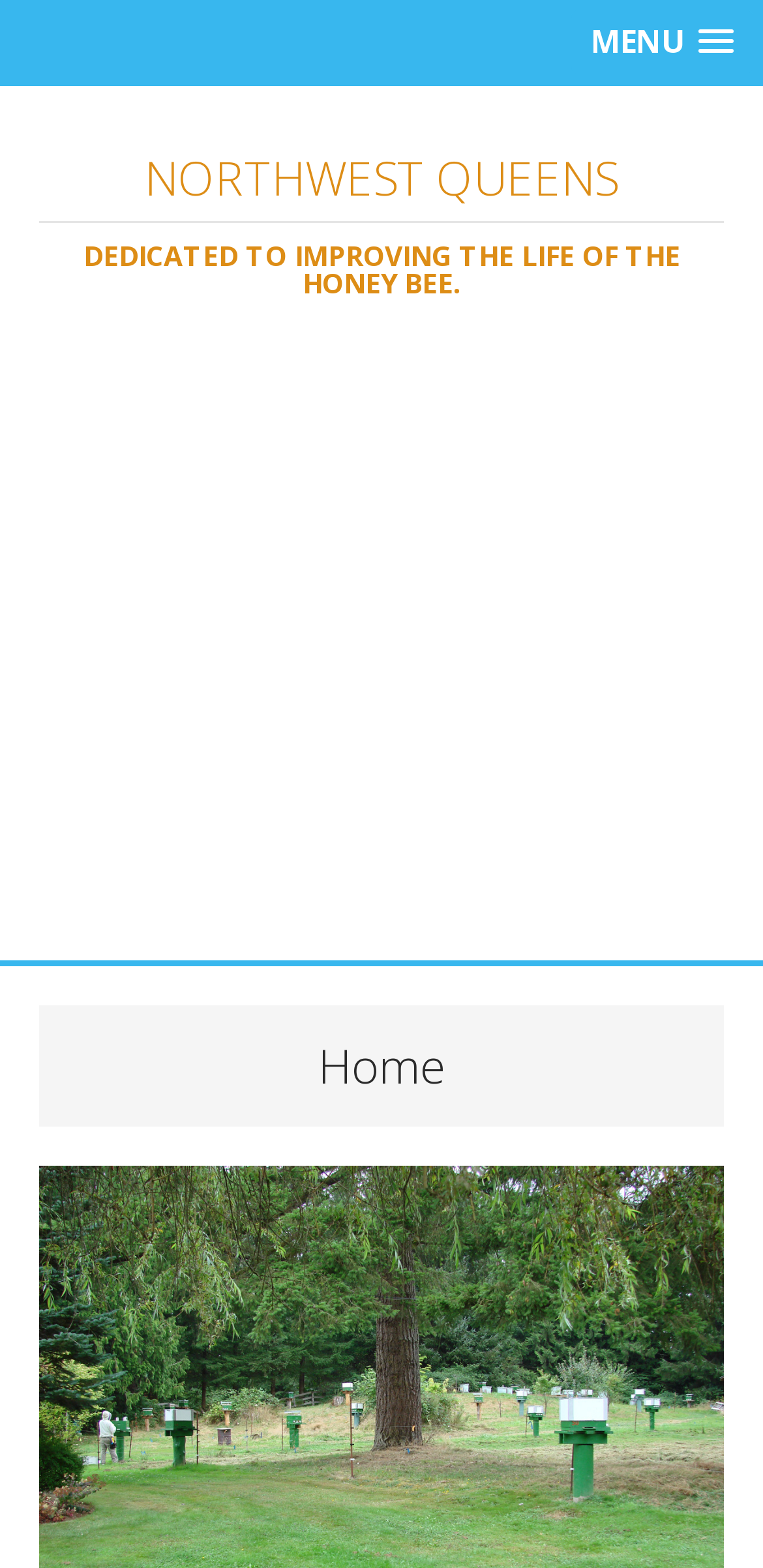What is the location of the apiaries?
Using the image provided, answer with just one word or phrase.

Arlington, Washington